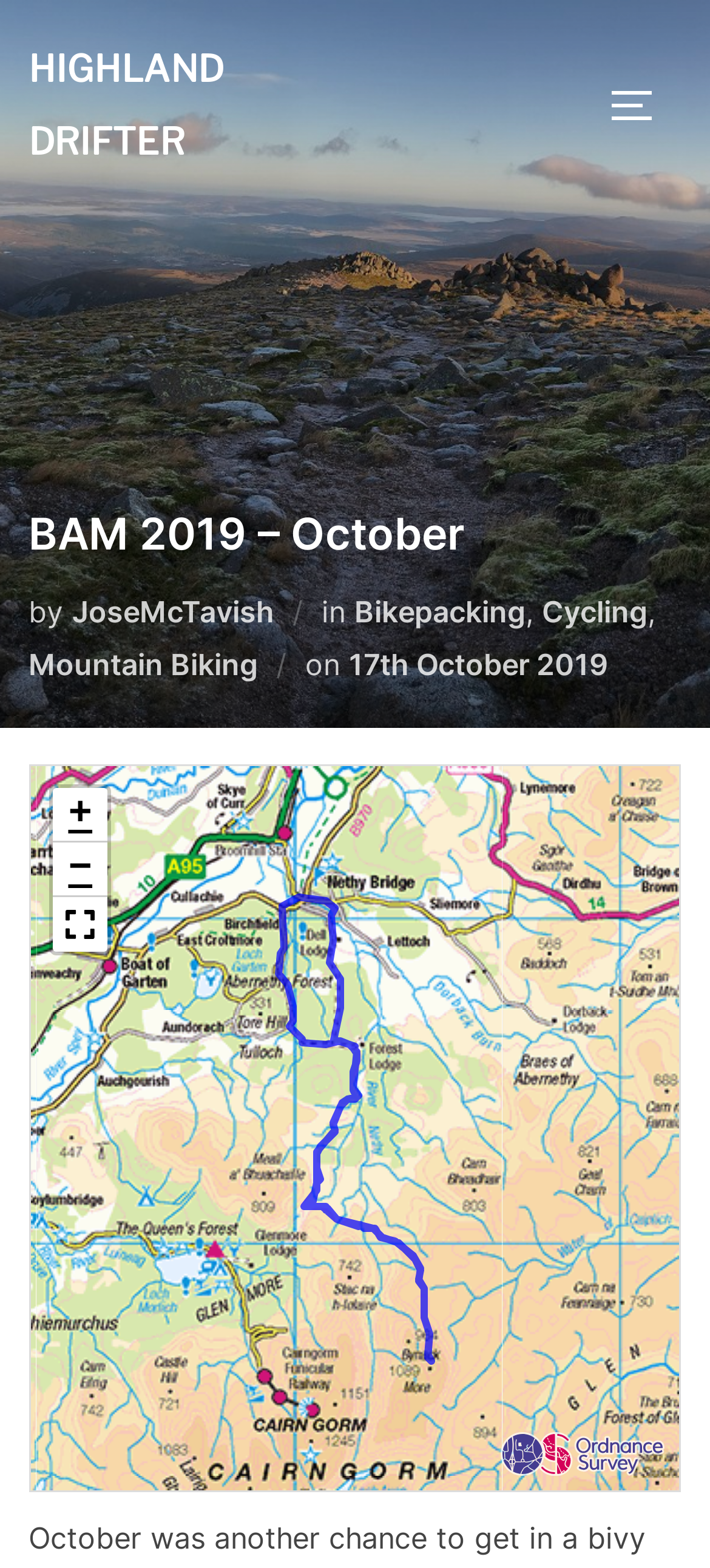Respond with a single word or phrase to the following question:
What type of activity is Highland Drifter about?

Bikepacking, Cycling, Mountain Biking